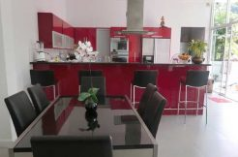Provide a short answer using a single word or phrase for the following question: 
What type of material are the appliances made of?

Stainless steel